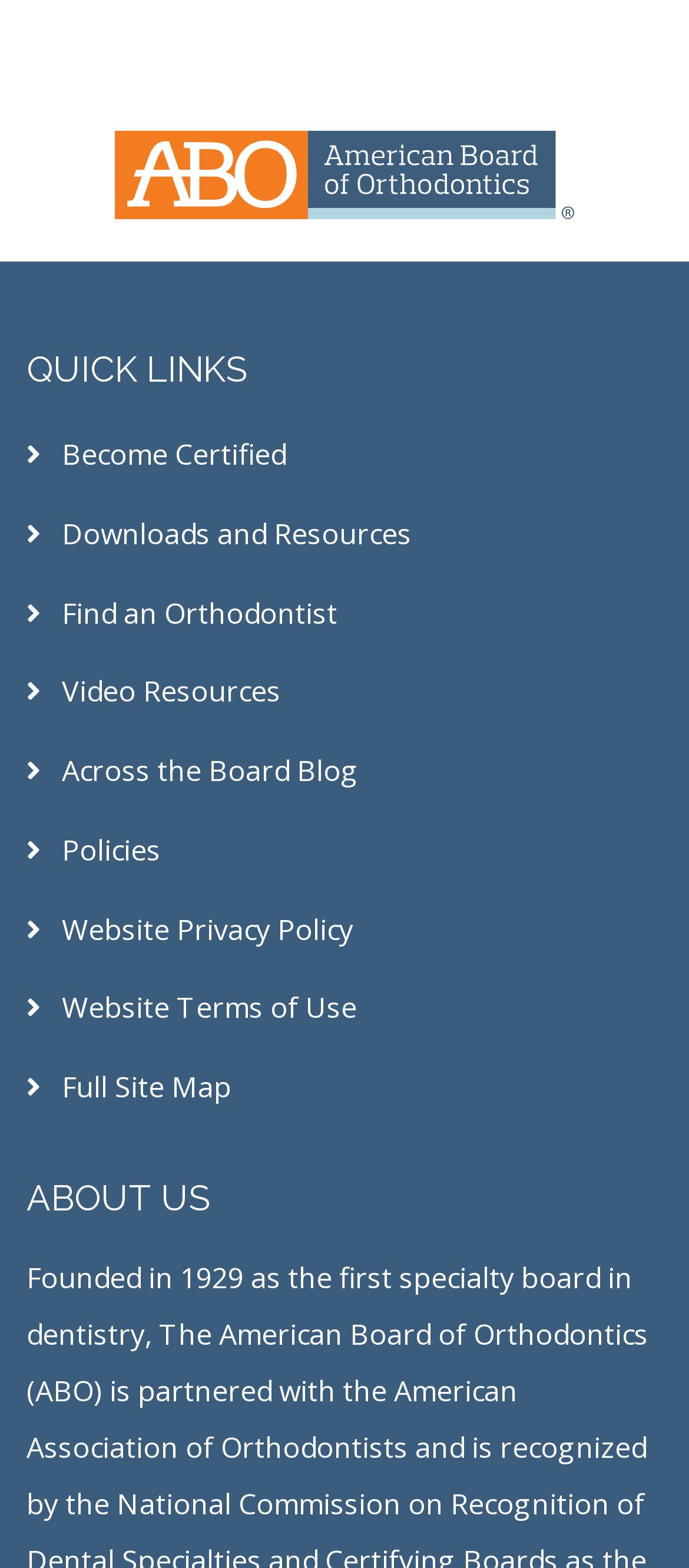Provide your answer to the question using just one word or phrase: How many links are under 'QUICK LINKS'?

9